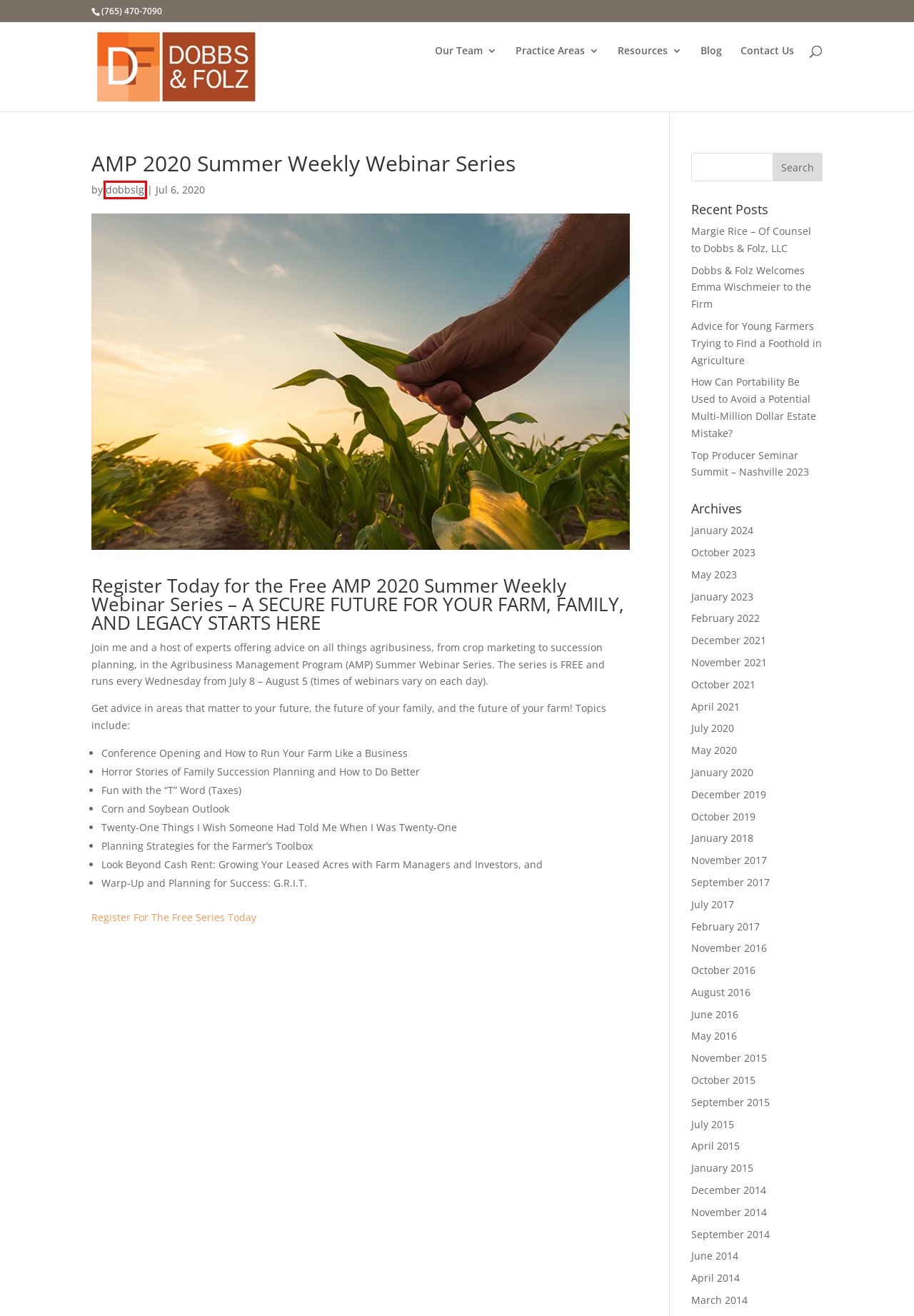Given a webpage screenshot with a red bounding box around a particular element, identify the best description of the new webpage that will appear after clicking on the element inside the red bounding box. Here are the candidates:
A. October 2015 - Dobbs & Folz, LLC
B. September 2017 - Dobbs & Folz, LLC
C. July 2017 - Dobbs & Folz, LLC
D. December 2019 - Dobbs & Folz, LLC
E. dobbslg, Author at Dobbs & Folz, LLC
F. Margie Rice - Of Counsel to Dobbs & Folz, LLC - Dobbs & Folz, LLC
G. October 2023 - Dobbs & Folz, LLC
H. May 2020 - Dobbs & Folz, LLC

E